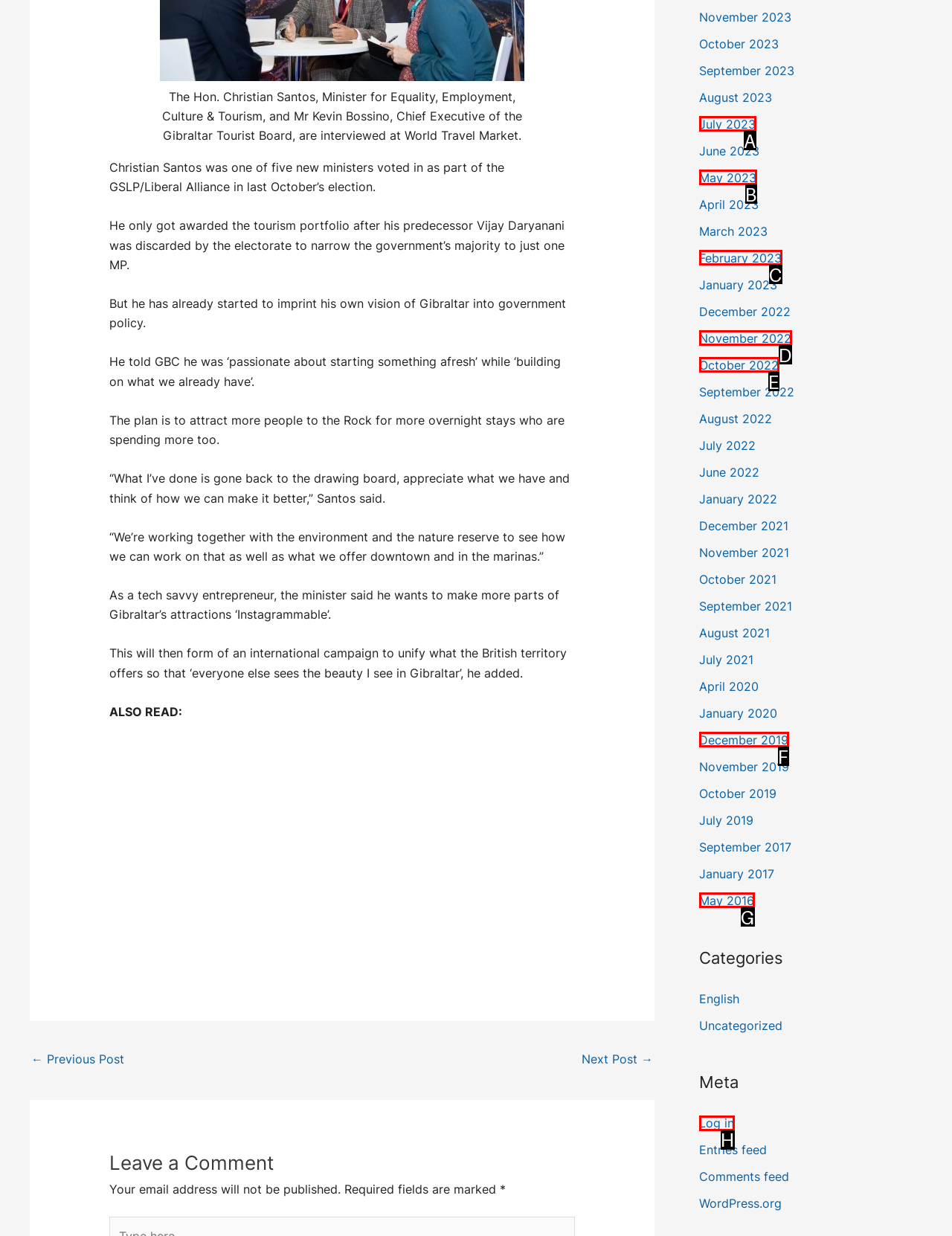Using the given description: December 2019, identify the HTML element that corresponds best. Answer with the letter of the correct option from the available choices.

F